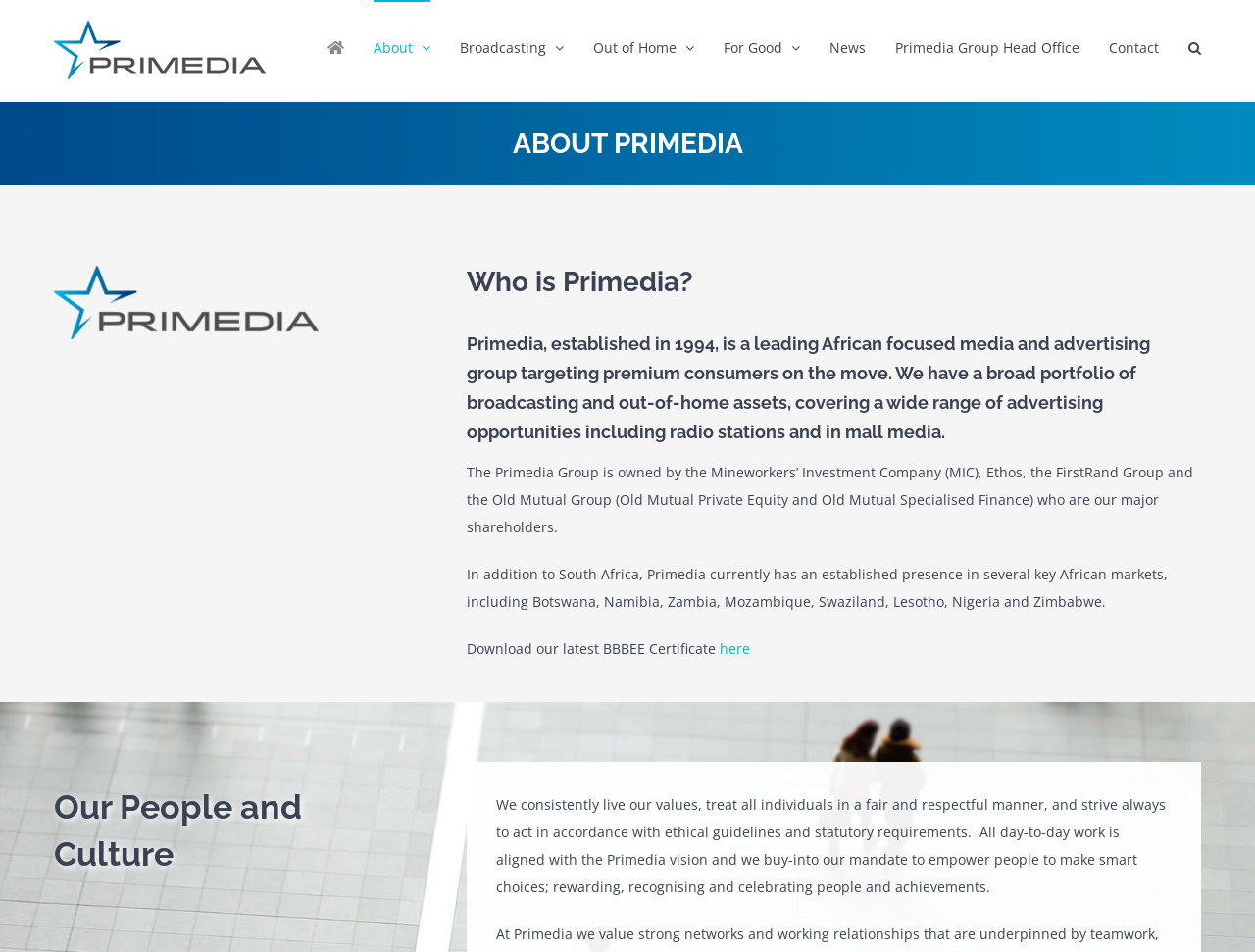Can you find the bounding box coordinates of the area I should click to execute the following instruction: "Download the latest BBBEE Certificate"?

[0.574, 0.672, 0.598, 0.692]